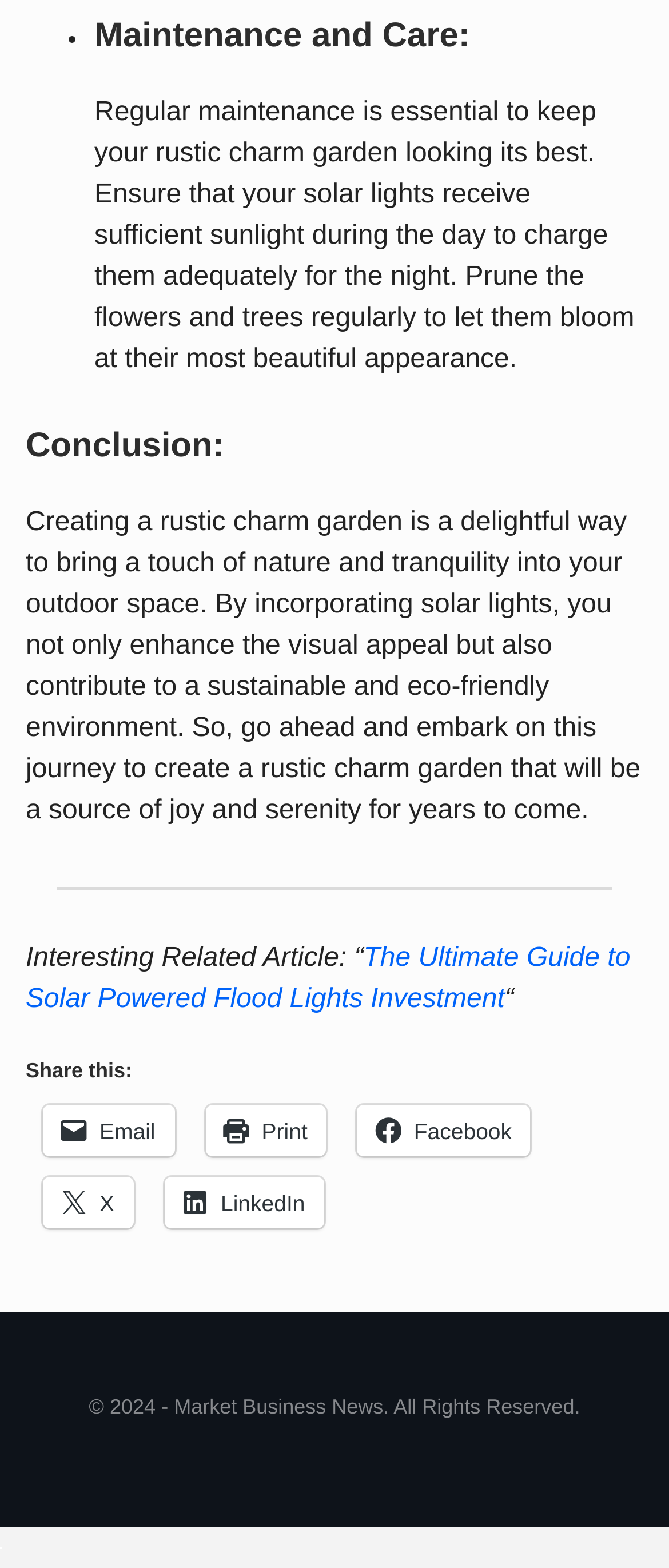How can the webpage content be shared?
Using the image as a reference, answer the question with a short word or phrase.

Through Email, Print, Facebook, and LinkedIn